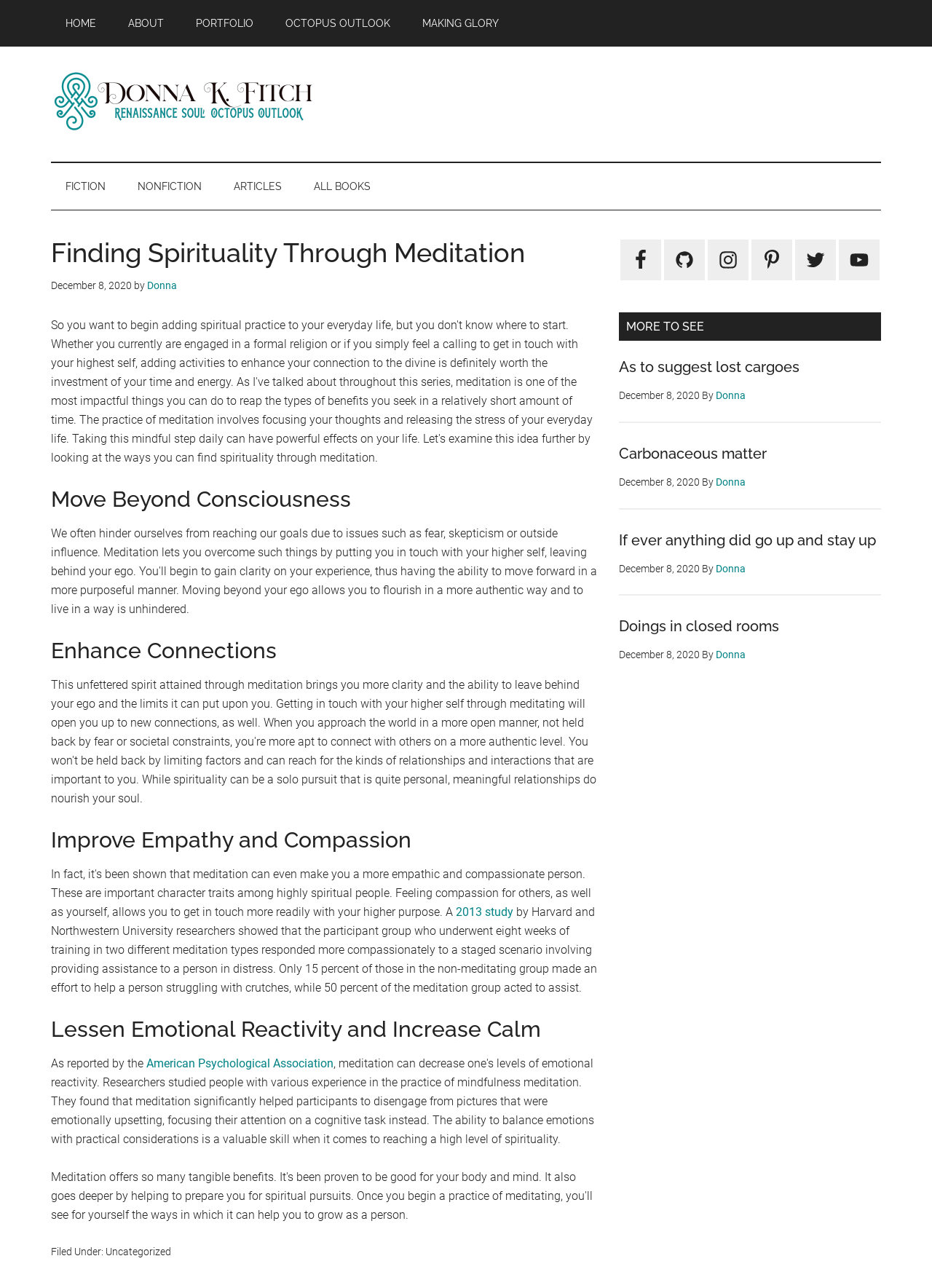Summarize the webpage comprehensively, mentioning all visible components.

The webpage is about finding spirituality through meditation. At the top, there are three "Skip to" links, followed by a main navigation menu with five links: "HOME", "ABOUT", "PORTFOLIO", "OCTOPUS OUTLOOK", and "MAKING GLORY". Below the main navigation menu, there is a secondary navigation menu with four links: "FICTION", "NONFICTION", "ARTICLES", and "ALL BOOKS".

To the right of the navigation menus, there is an image of Donna K. Fitch, accompanied by a link to her name and a text "Renaissance Soul, Octopus Outlook". Below this section, there is a main article titled "Finding Spirituality Through Meditation", which has several headings and paragraphs discussing the benefits of meditation, including moving beyond consciousness, enhancing connections, improving empathy and compassion, and lessening emotional reactivity and increasing calm.

On the right side of the page, there is a primary sidebar with several social media links, including Facebook, GitHub, Instagram, Pinterest, Twitter, and YouTube. Below the social media links, there are three article previews, each with a heading, a link, and a date.

At the bottom of the page, there is a footer section with a text "Filed Under: Uncategorized".